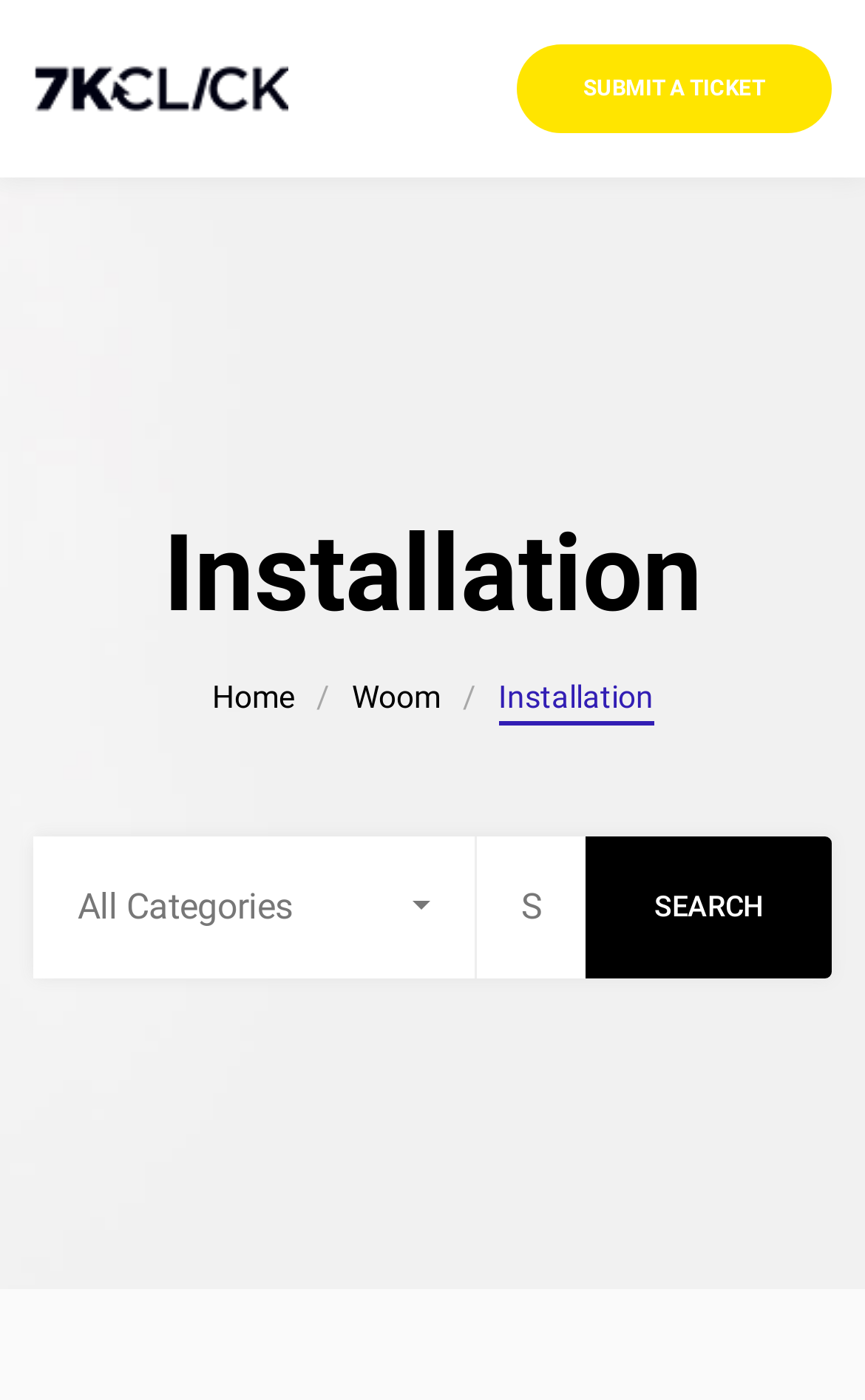Bounding box coordinates are specified in the format (top-left x, top-left y, bottom-right x, bottom-right y). All values are floating point numbers bounded between 0 and 1. Please provide the bounding box coordinate of the region this sentence describes: All Categories

[0.038, 0.597, 0.551, 0.699]